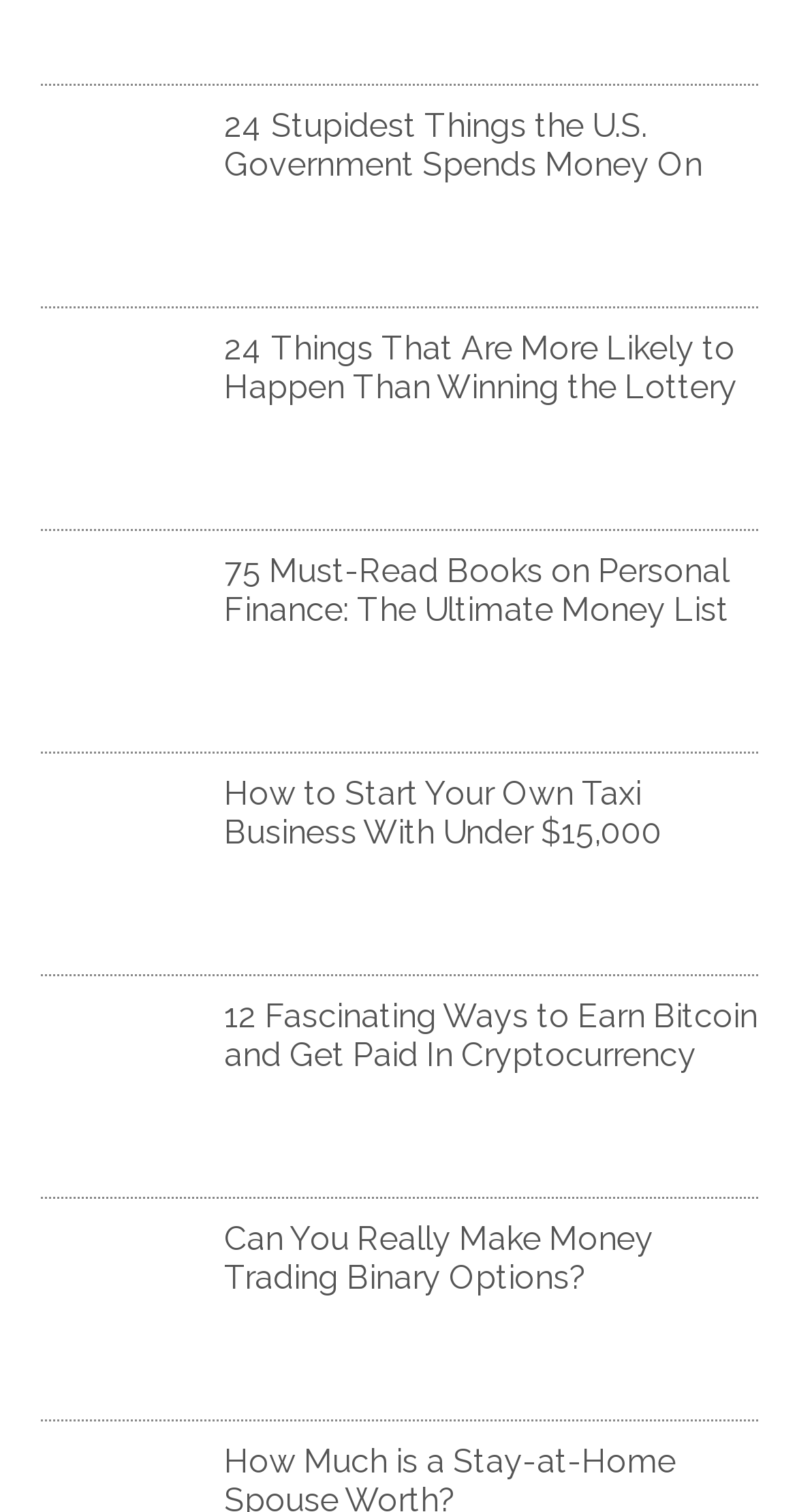Answer the following in one word or a short phrase: 
What is the topic of the third heading?

Personal Finance